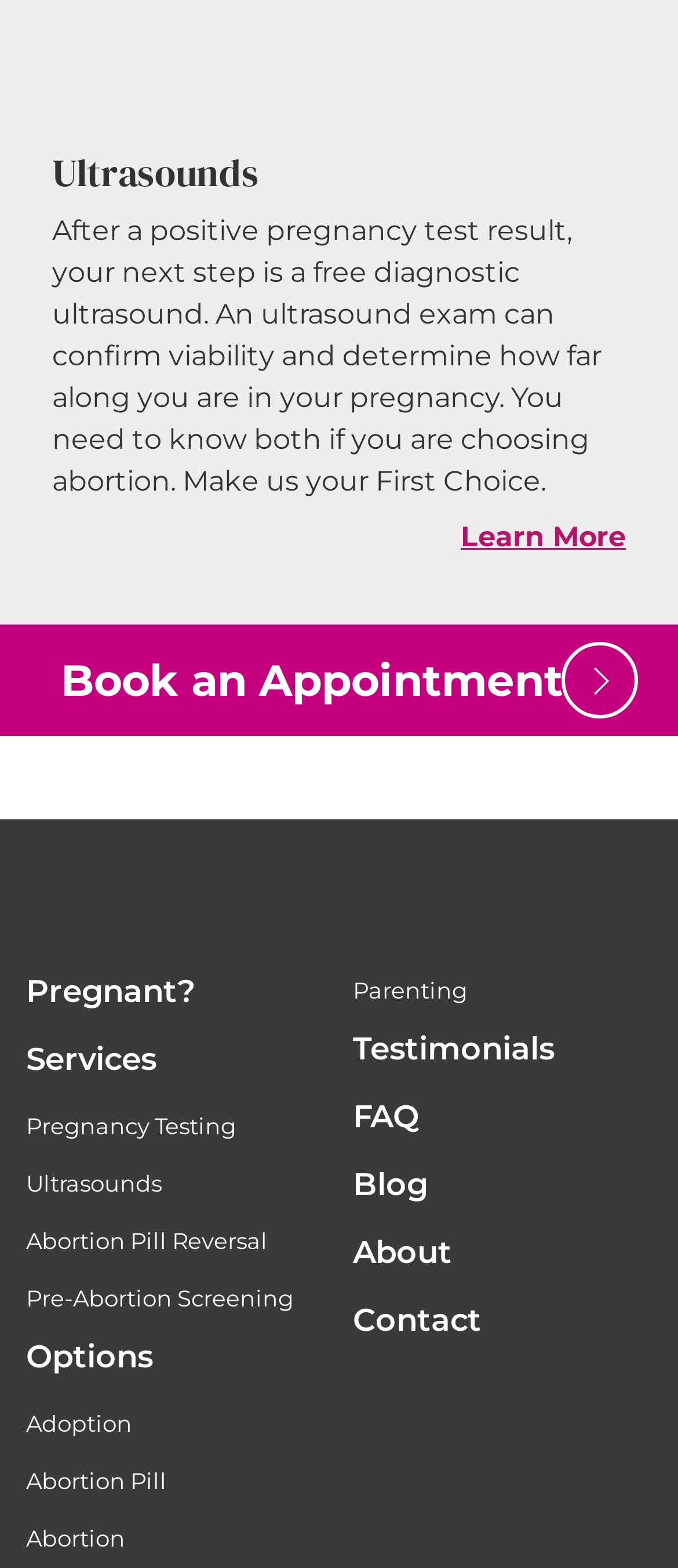What is the purpose of the free diagnostic ultrasound?
Utilize the image to construct a detailed and well-explained answer.

According to the webpage, after a positive pregnancy test result, the next step is a free diagnostic ultrasound, which can confirm viability and determine how far along the person is in their pregnancy. This information is necessary if they are choosing abortion.